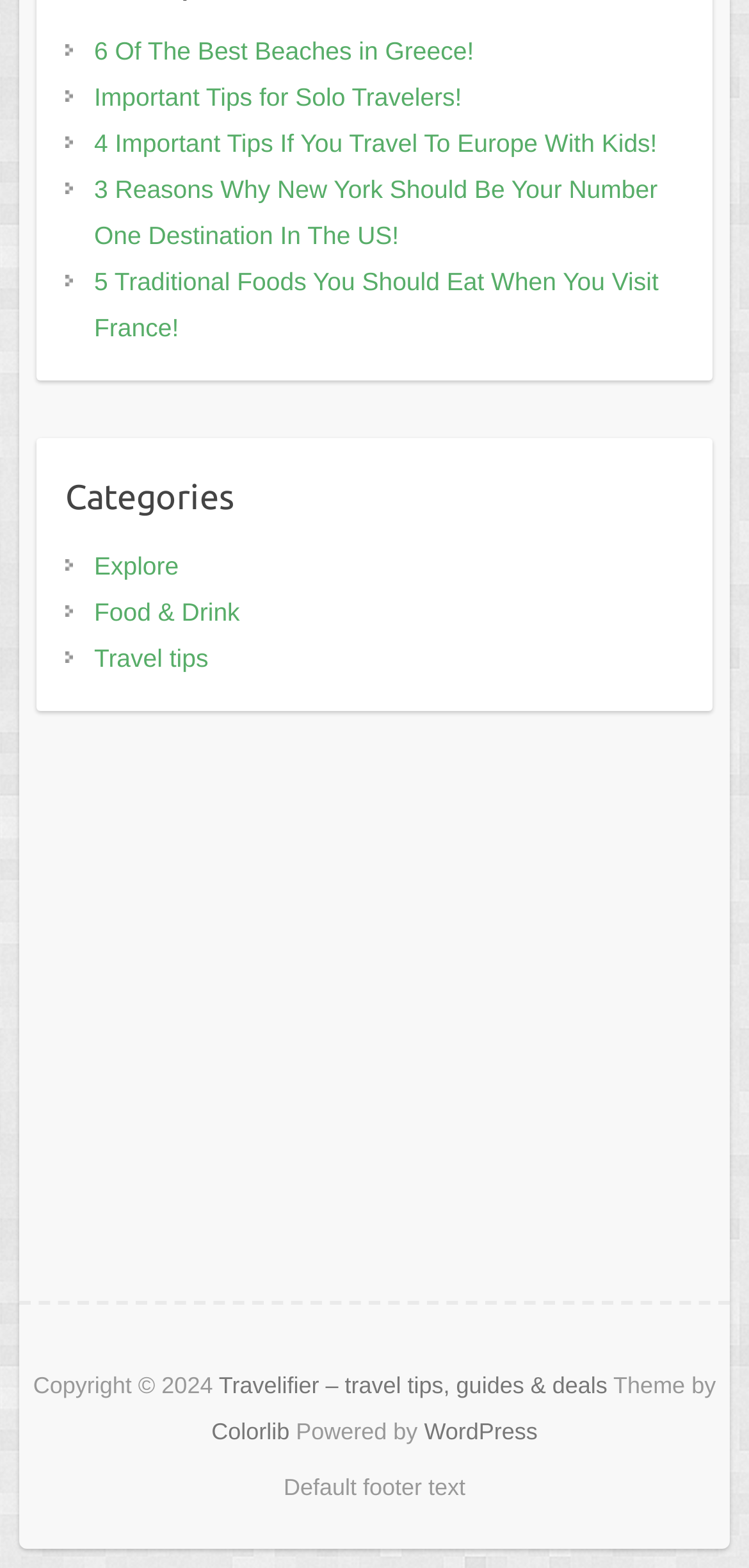Use a single word or phrase to answer this question: 
What platform is the website powered by?

WordPress